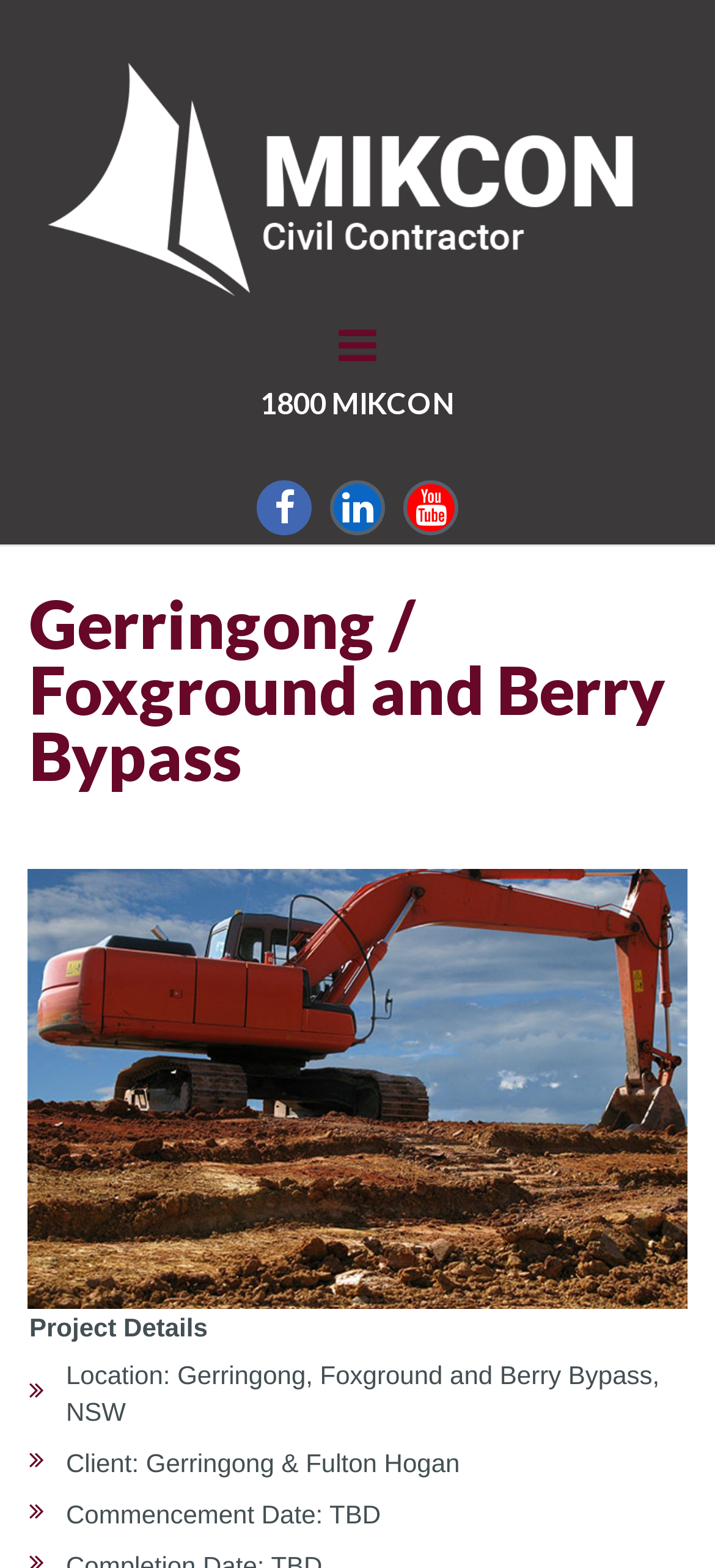Using the element description provided, determine the bounding box coordinates in the format (top-left x, top-left y, bottom-right x, bottom-right y). Ensure that all values are floating point numbers between 0 and 1. Element description: 

[0.462, 0.306, 0.538, 0.341]